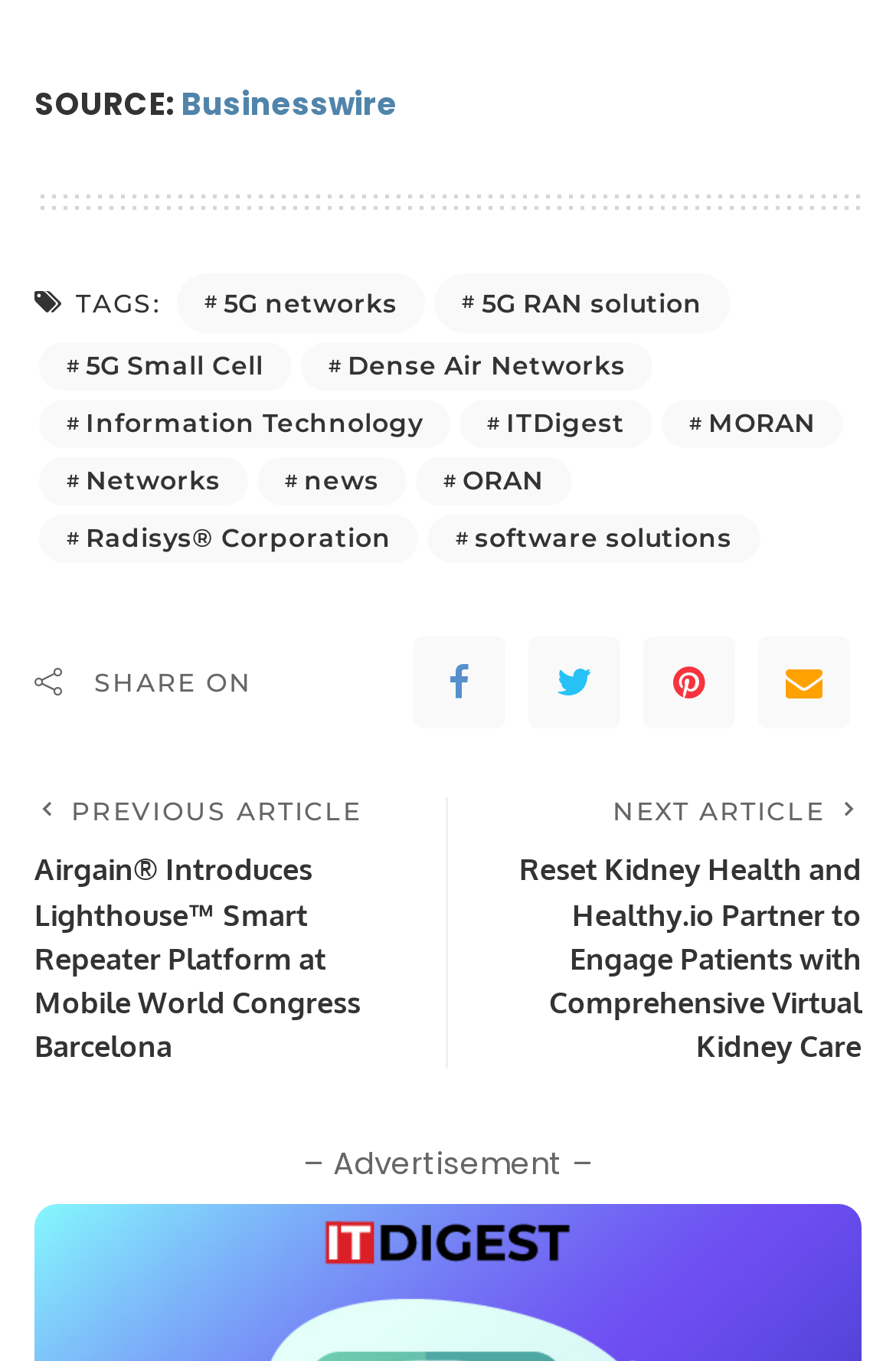Specify the bounding box coordinates of the area that needs to be clicked to achieve the following instruction: "Go to the previous post".

None